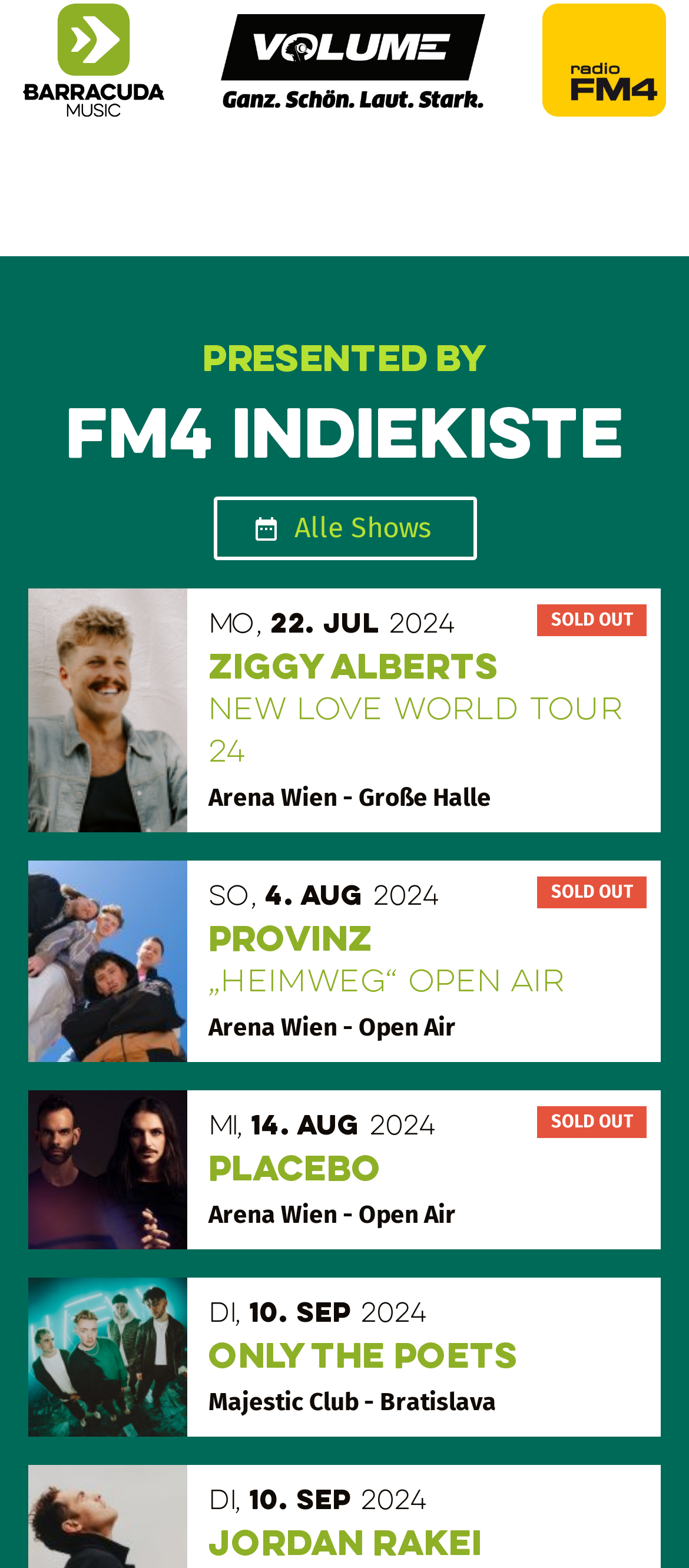Determine the bounding box coordinates of the region that needs to be clicked to achieve the task: "Explore Provinz „Heimweg“ Open Air".

[0.303, 0.558, 0.933, 0.669]